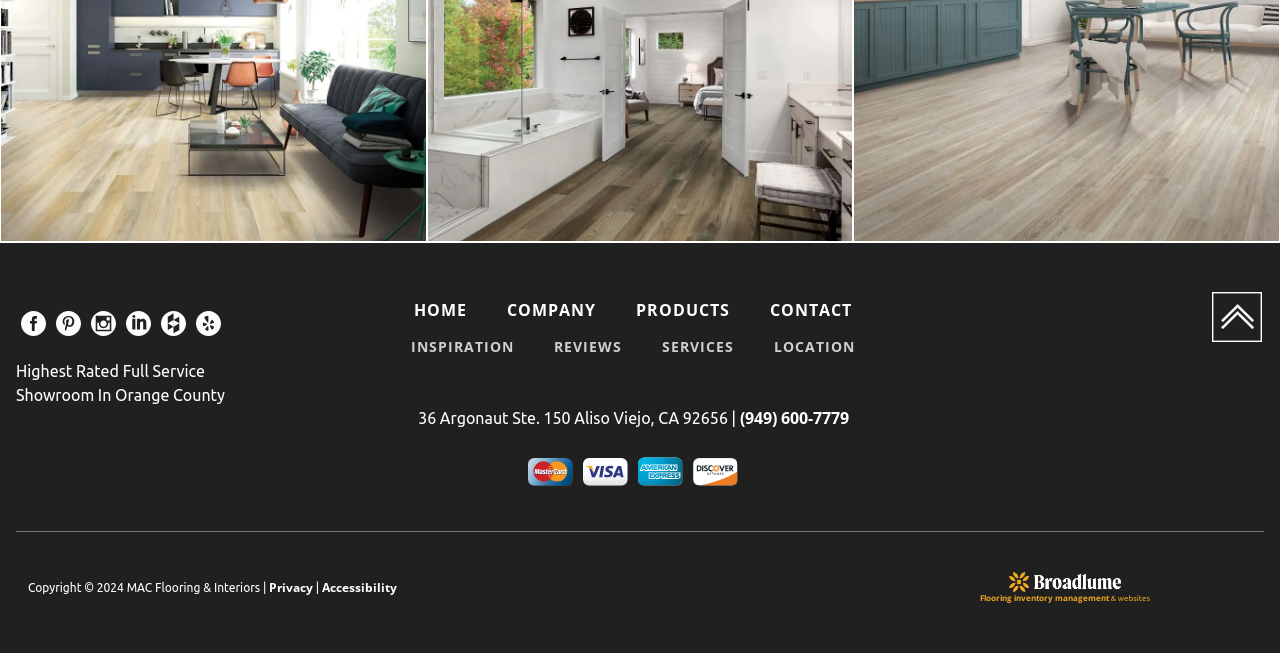Determine the bounding box of the UI element mentioned here: "Flooring inventory management". The coordinates must be in the format [left, top, right, bottom] with values ranging from 0 to 1.

[0.765, 0.882, 0.866, 0.899]